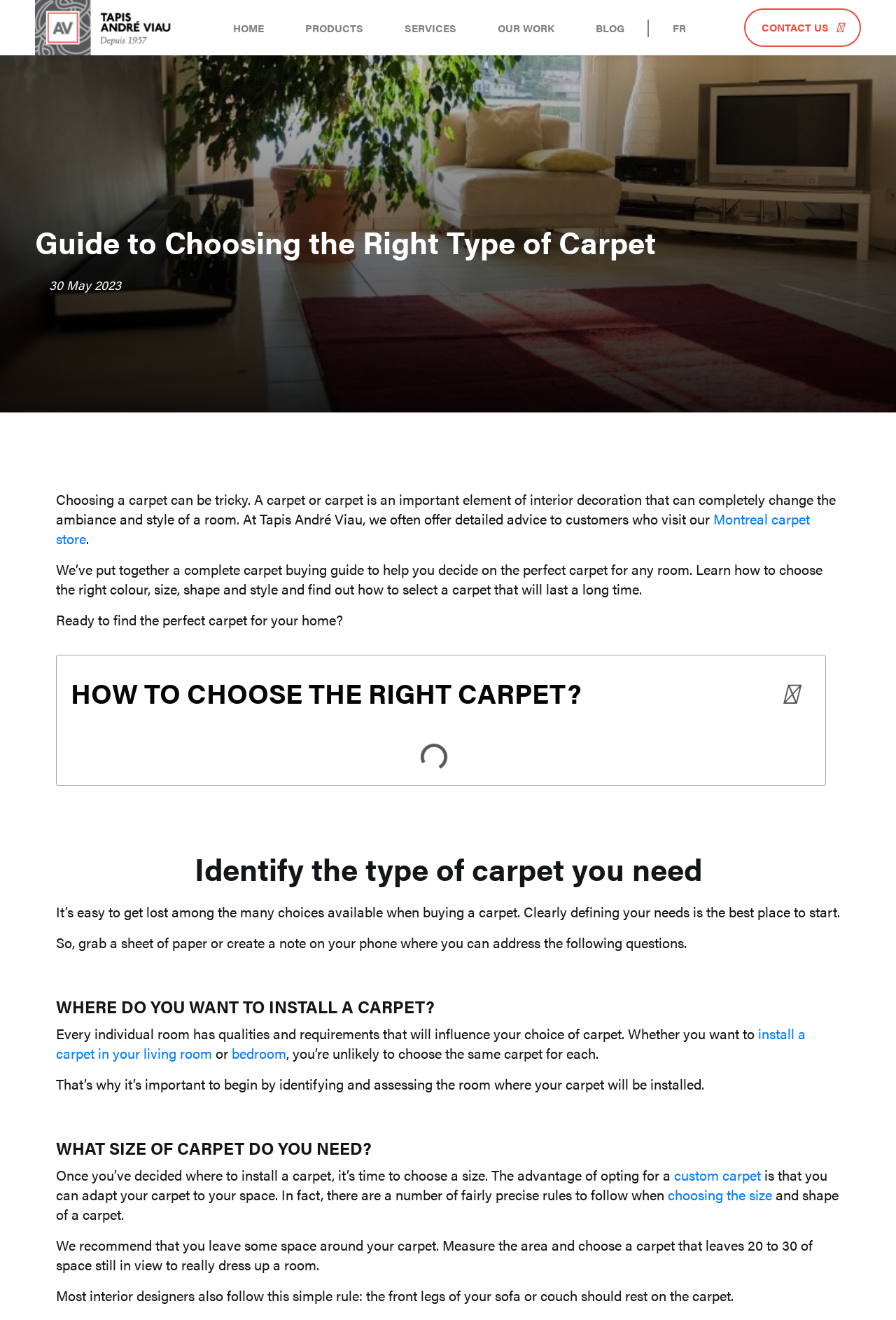Find the bounding box coordinates for the UI element whose description is: "Home". The coordinates should be four float numbers between 0 and 1, in the format [left, top, right, bottom].

[0.26, 0.008, 0.294, 0.034]